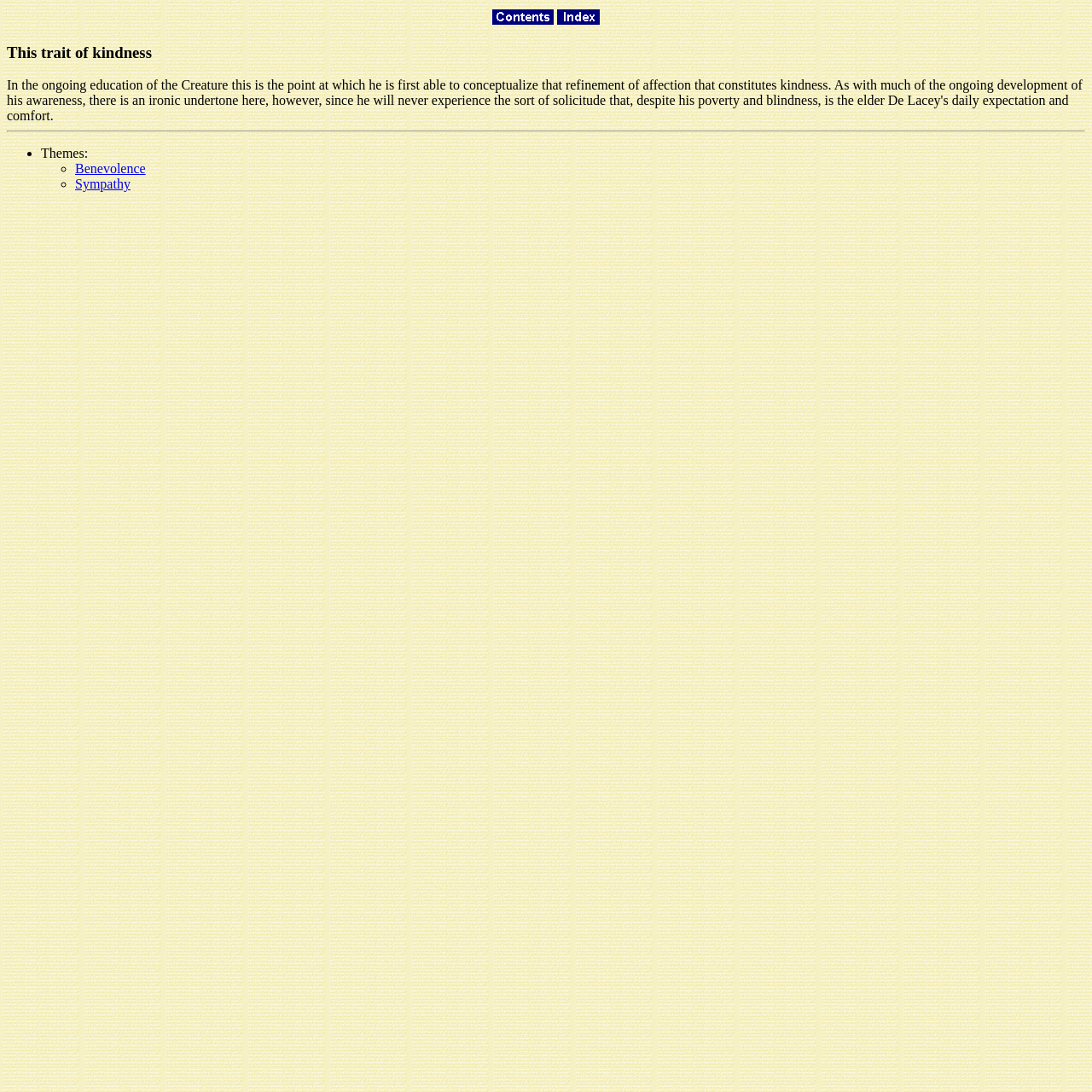Analyze the image and provide a detailed answer to the question: What is the first theme listed?

I looked at the list of themes by examining the StaticText element labeled 'Themes:' and the subsequent ListMarker and link elements. The first theme listed is 'Benevolence', which is a link element.